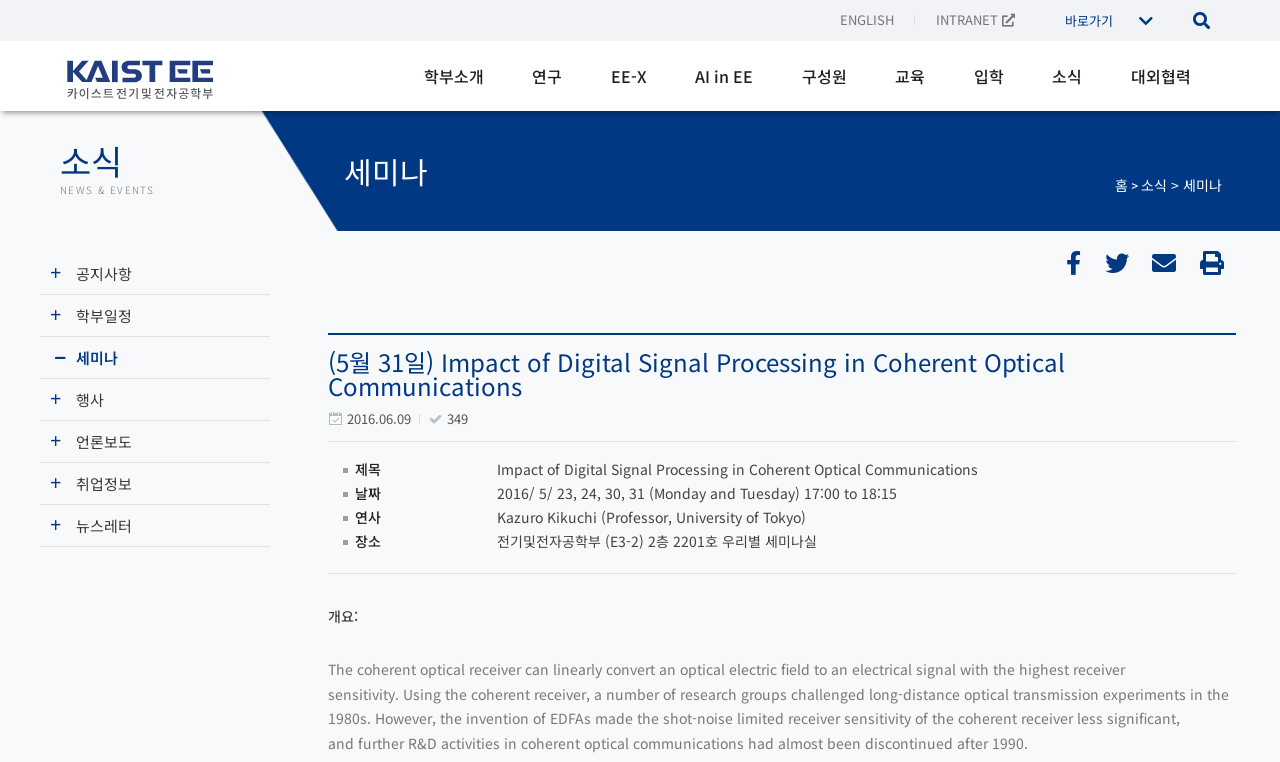Describe all the key features and sections of the webpage thoroughly.

This webpage appears to be a university department's website, specifically the Electrical Engineering department of KAIST. At the top right corner, there are several links, including "ENGLISH", "INTRANET", and a dropdown menu with various options. Below these links, there is a horizontal navigation menu with links to "학부소개" (Department Introduction), "연구" (Research), "EE-X", "AI in EE", "구성원" (Members), "교육" (Education), "입학" (Admissions), "소식" (News), and "대외협력" (International Cooperation).

On the left side of the page, there is a vertical menu with headings "소식" (News), "세미나" (Seminar), and several links to news articles and events. Below this menu, there are several icons, including a Facebook icon, a Twitter icon, and a YouTube icon.

The main content of the page is a news article titled "(5월 31일) Impact of Digital Signal Processing in Coherent Optical Communications". The article has a heading, a date "2016.06.09", and a view count "349". The article's content is divided into sections, including "제목" (Title), "Impact of Digital Signal Processing in Coherent Optical Communications", "날짜" (Date), "연사" (Lecturer), "장소" (Location), and "개요:" (Summary). The summary section describes the coherent optical receiver and its significance in long-distance optical transmission experiments.

Overall, the webpage has a simple and organized layout, with a focus on providing information about the Electrical Engineering department and its activities.